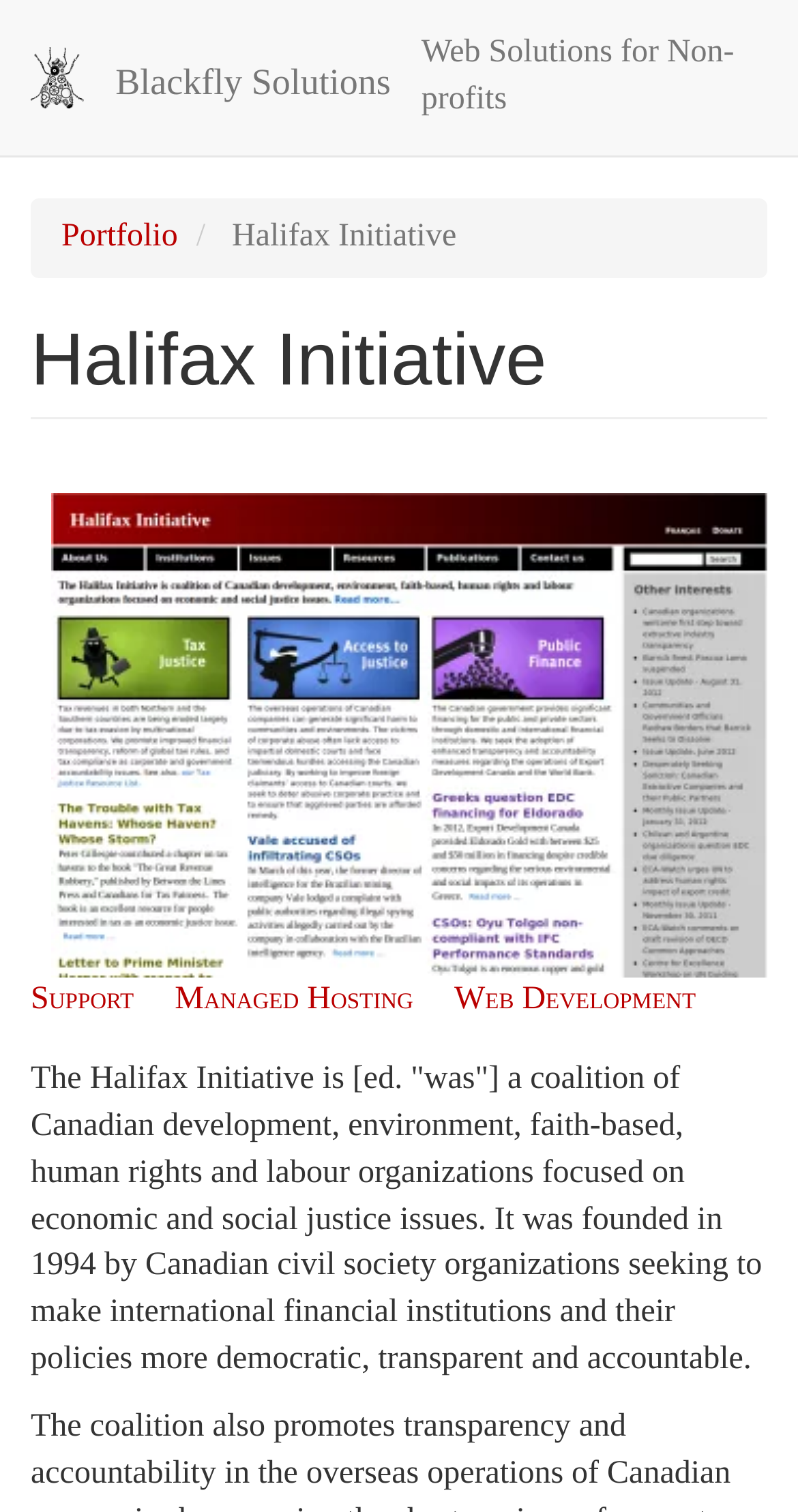Provide a one-word or short-phrase response to the question:
What services does the organization offer?

Support, Managed Hosting, Web Development